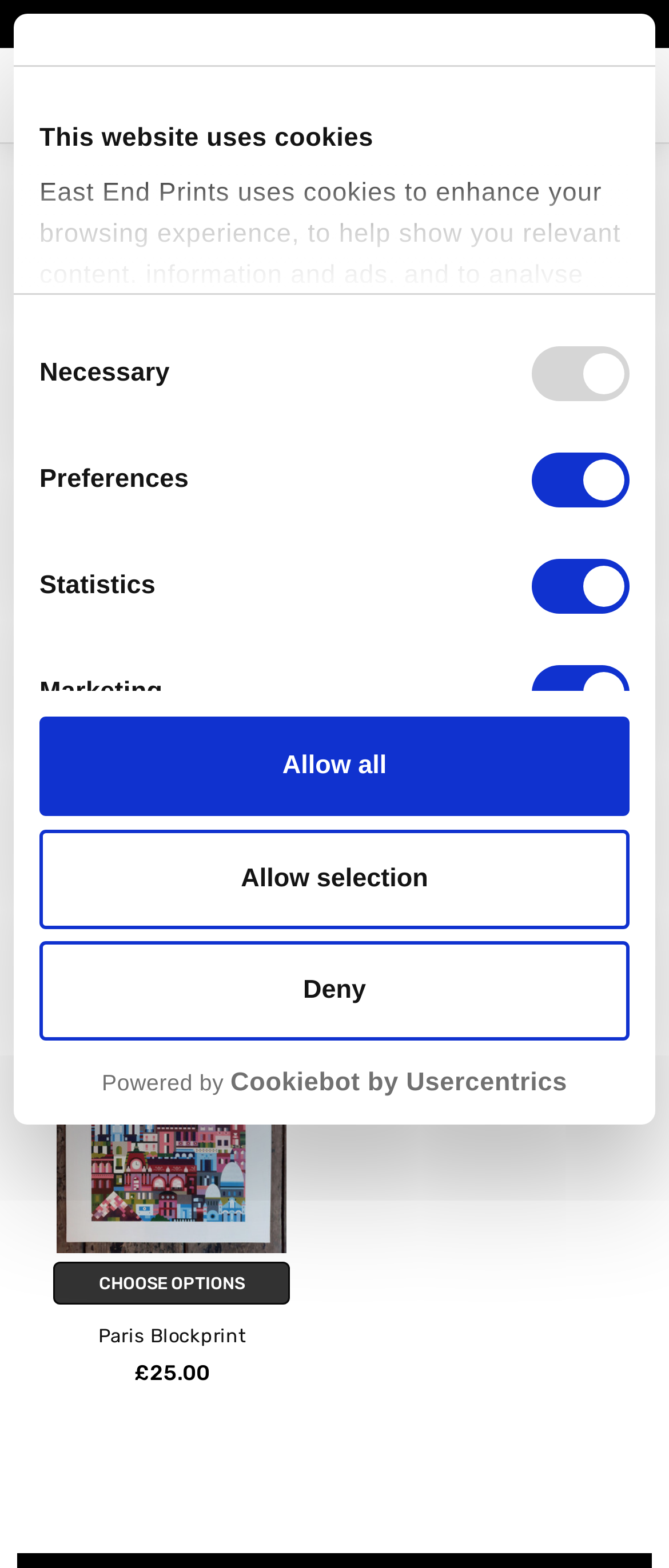Provide the bounding box coordinates for the area that should be clicked to complete the instruction: "Toggle the menu".

[0.0, 0.031, 0.141, 0.091]